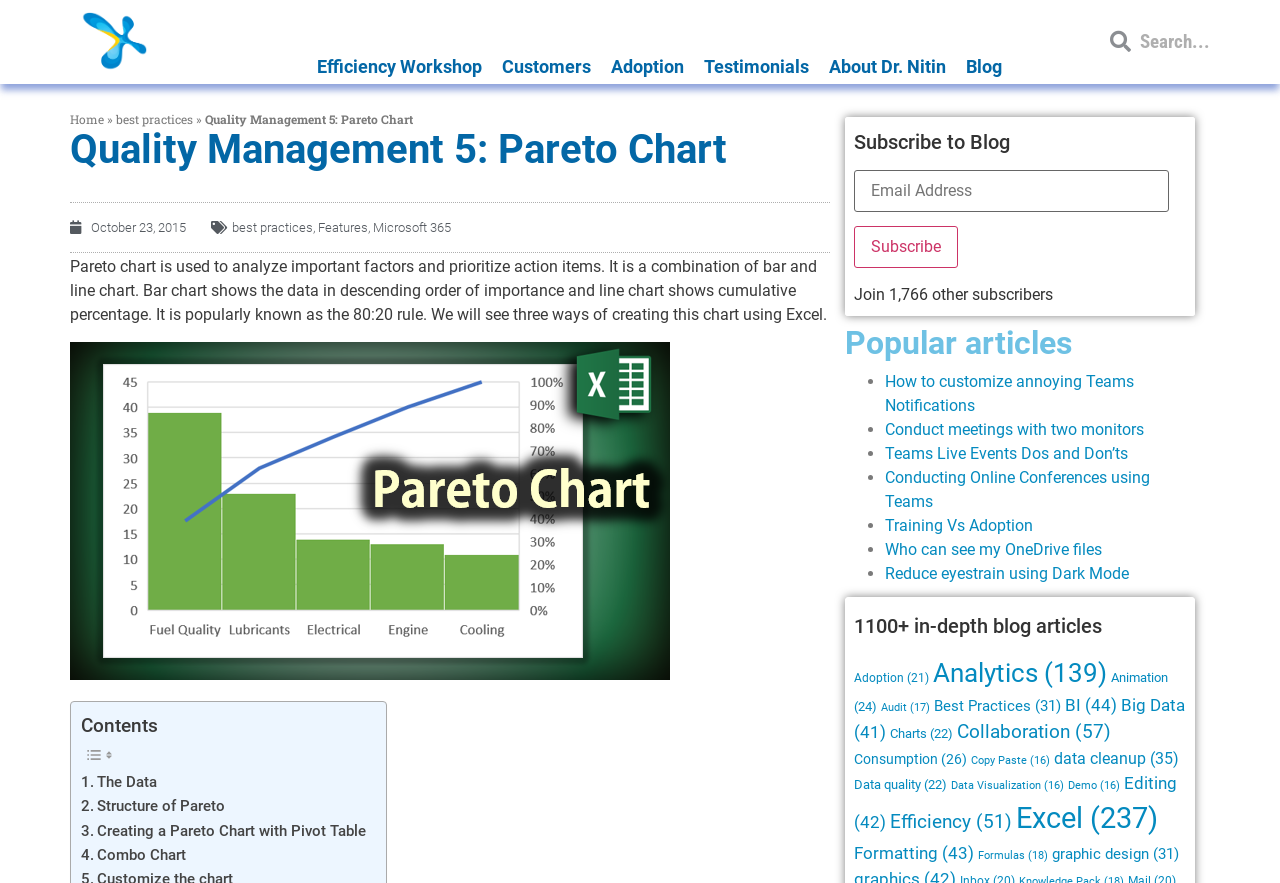Reply to the question with a brief word or phrase: What is the topic of the current article?

Pareto Chart